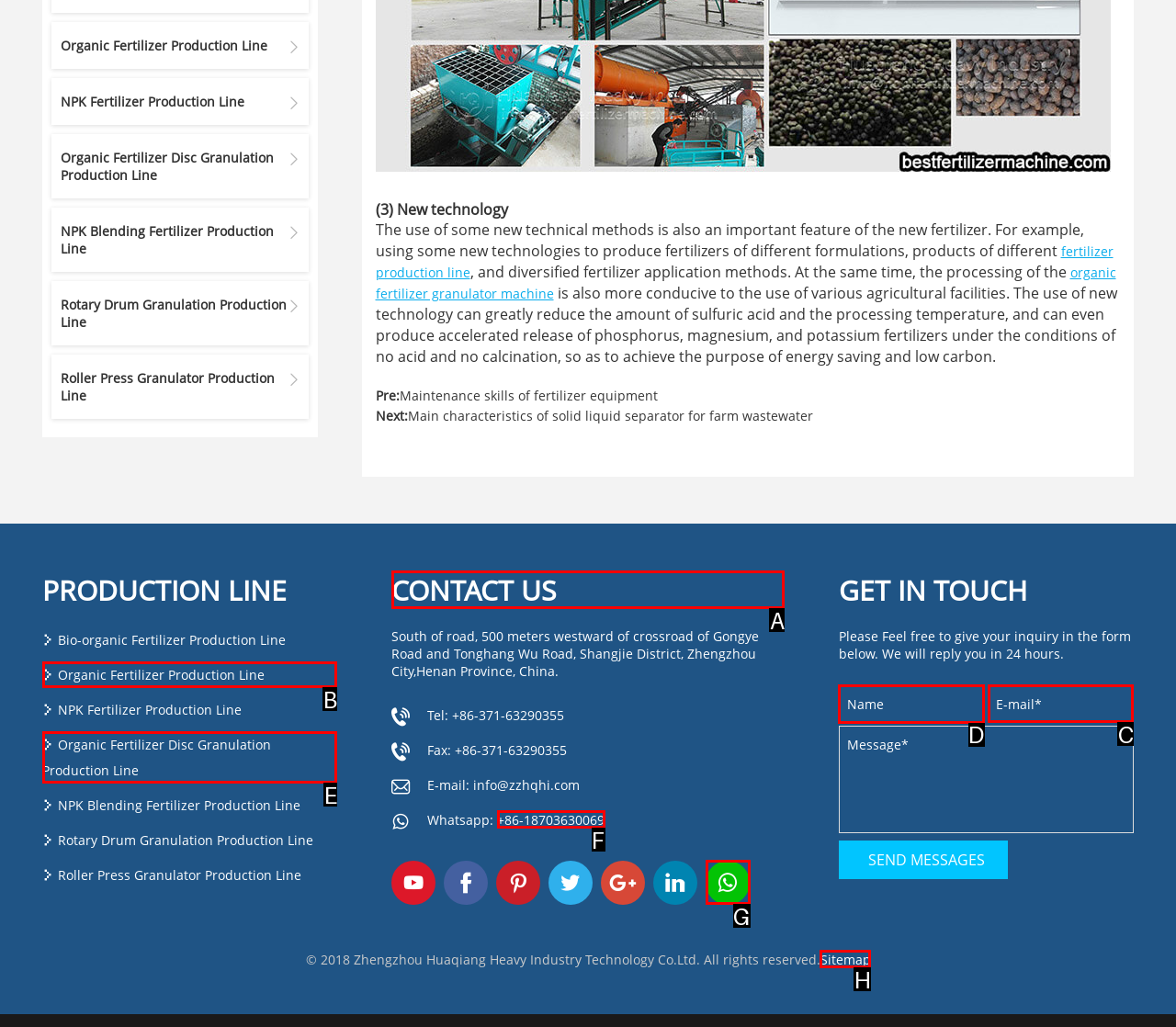Figure out which option to click to perform the following task: Fill in the 'Name' textbox
Provide the letter of the correct option in your response.

D